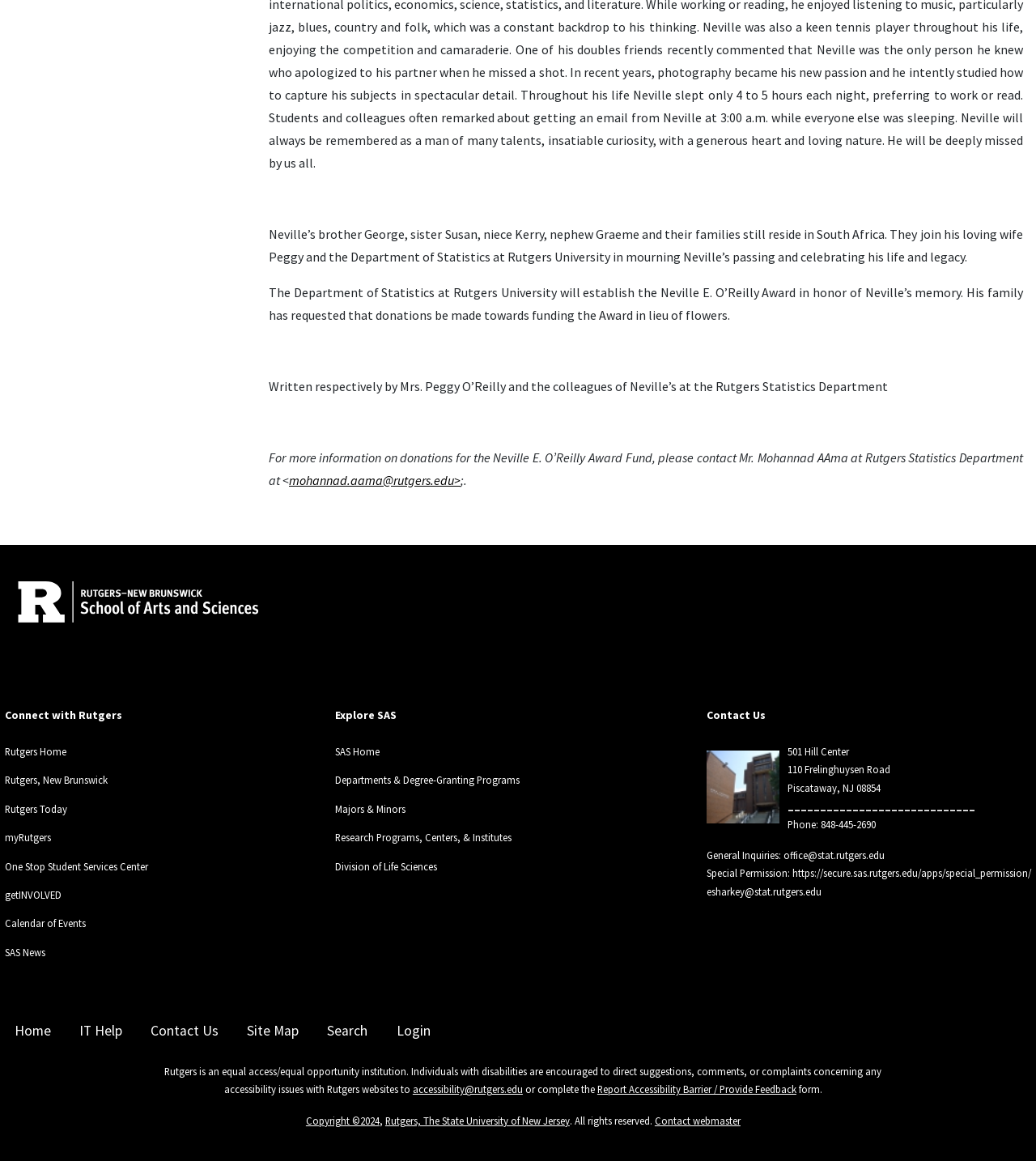Determine the bounding box for the HTML element described here: "How We Work". The coordinates should be given as [left, top, right, bottom] with each number being a float between 0 and 1.

None